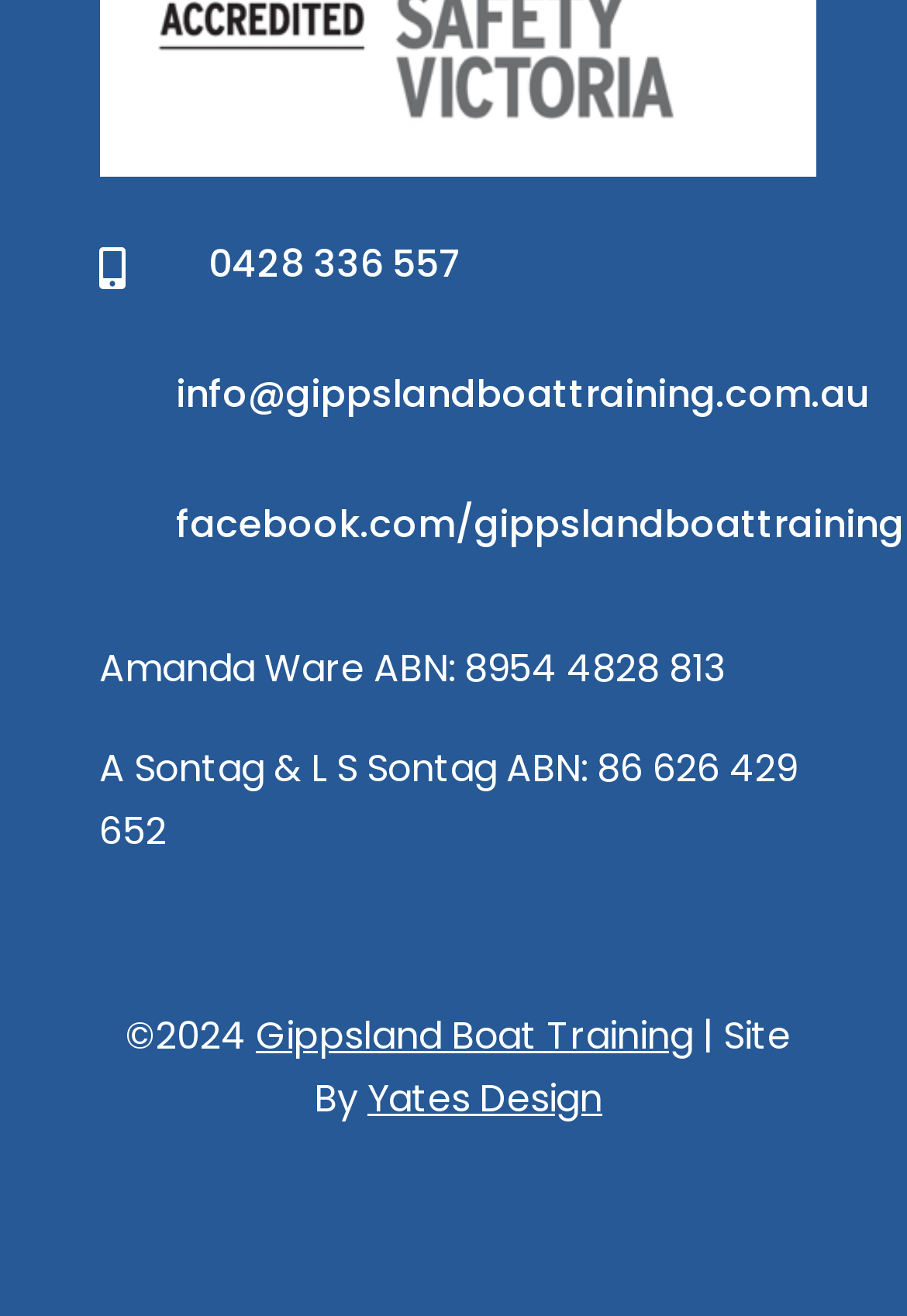Determine the bounding box coordinates for the HTML element mentioned in the following description: "Yates Design". The coordinates should be a list of four floats ranging from 0 to 1, represented as [left, top, right, bottom].

[0.405, 0.814, 0.664, 0.855]